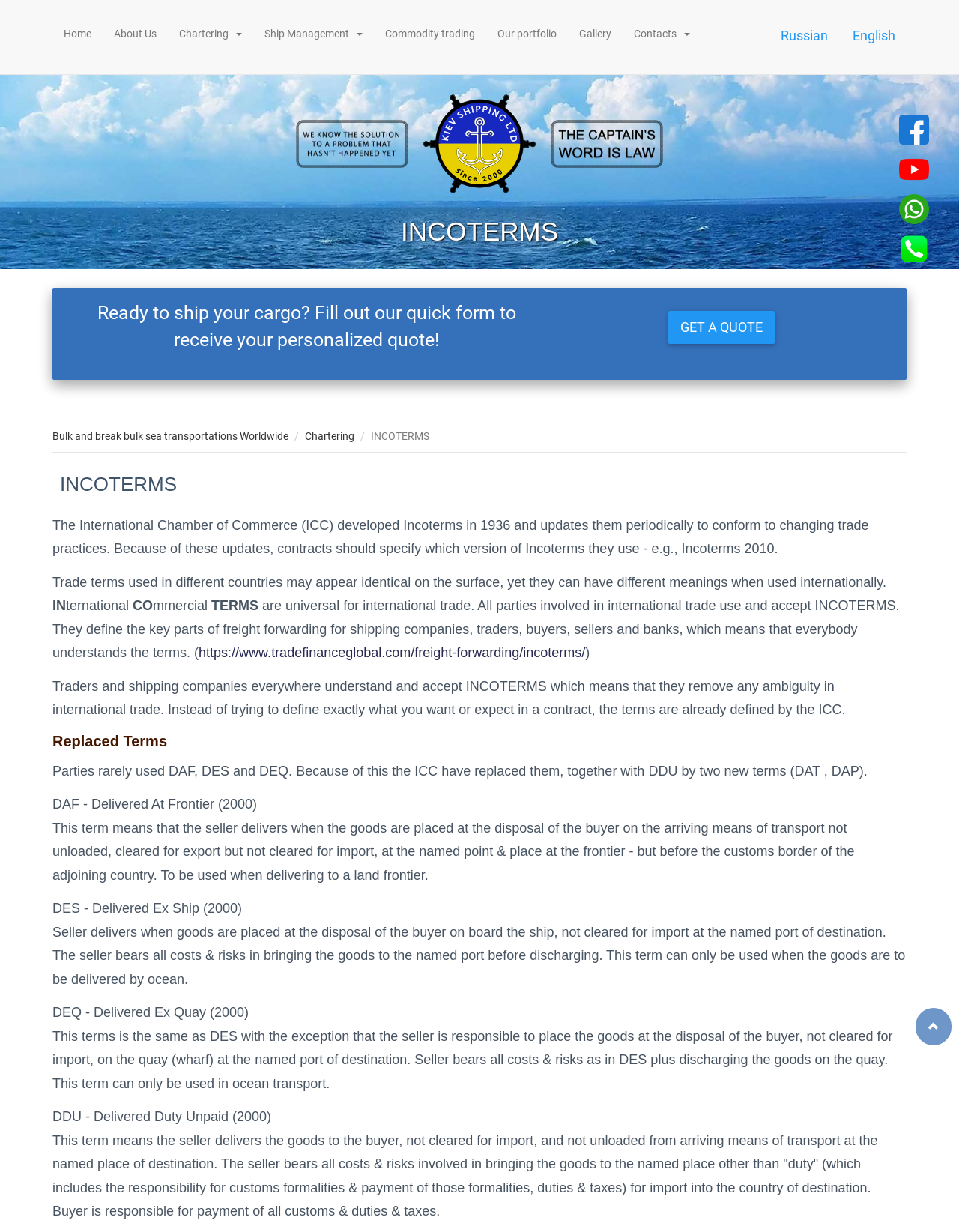Bounding box coordinates are specified in the format (top-left x, top-left y, bottom-right x, bottom-right y). All values are floating point numbers bounded between 0 and 1. Please provide the bounding box coordinate of the region this sentence describes: Get a Quote

[0.697, 0.252, 0.808, 0.279]